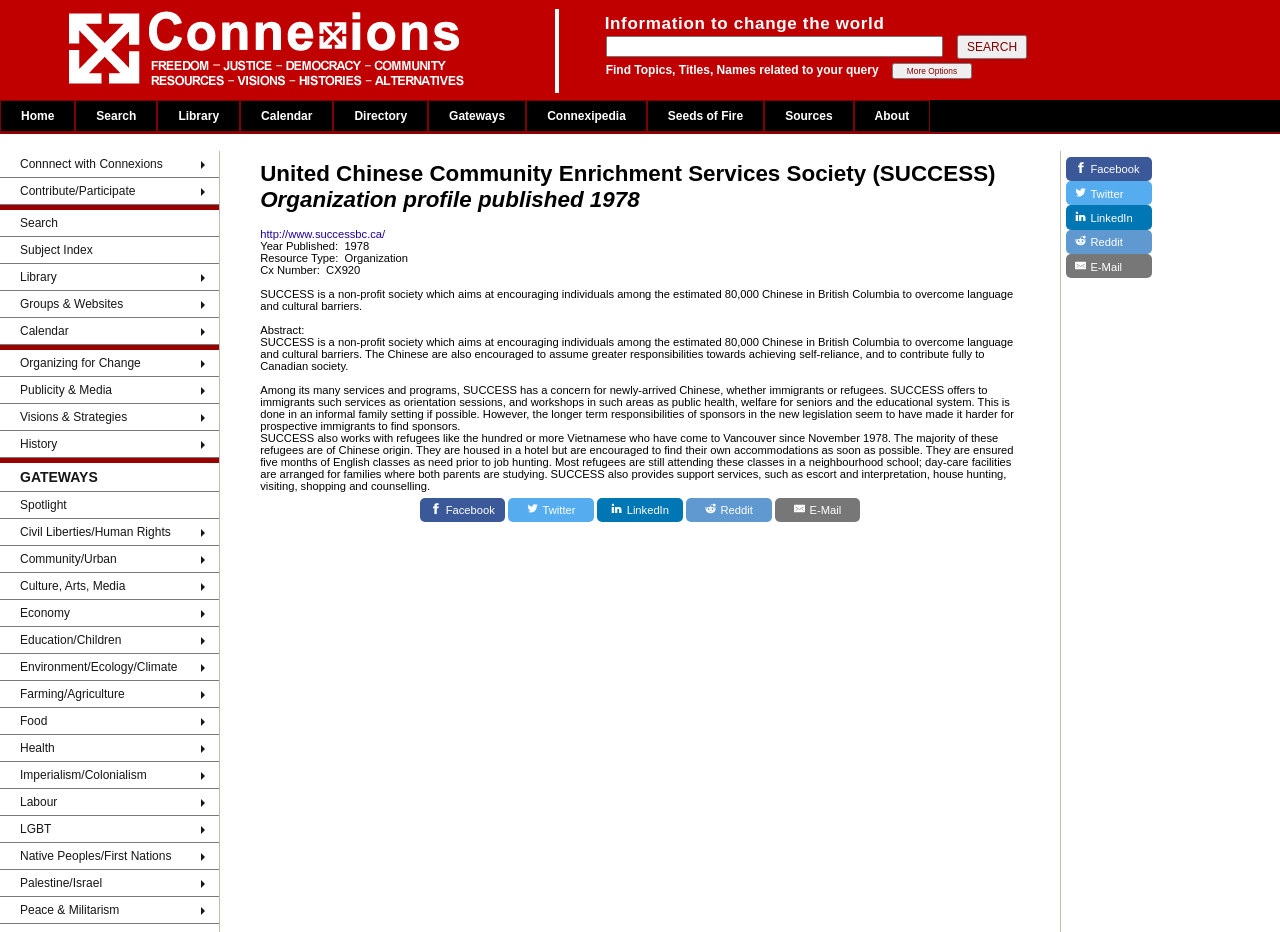Find the bounding box coordinates of the area to click in order to follow the instruction: "Go to the 'Home' page".

[0.0, 0.107, 0.059, 0.142]